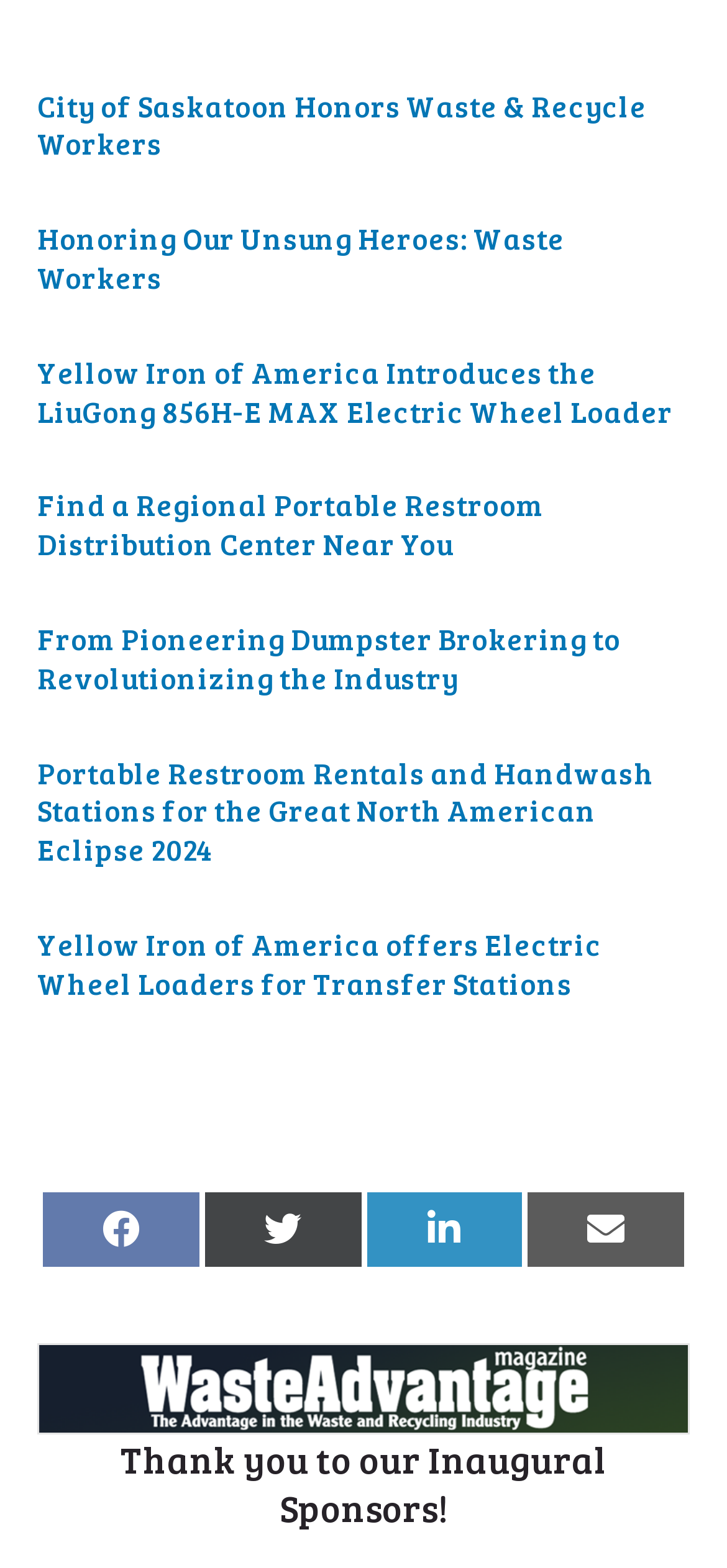Answer the question using only one word or a concise phrase: What is the purpose of the button at the bottom?

Unknown